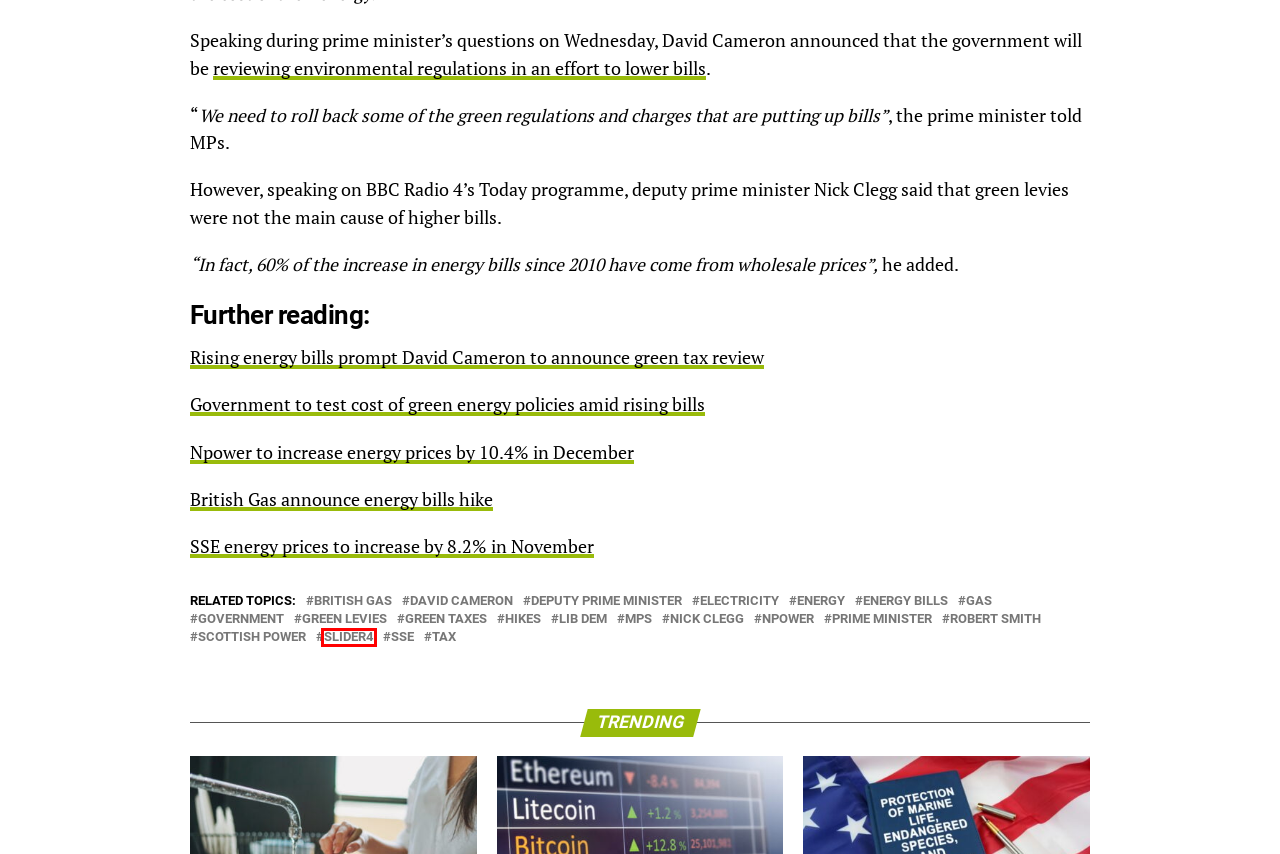You have a screenshot of a webpage with an element surrounded by a red bounding box. Choose the webpage description that best describes the new page after clicking the element inside the red bounding box. Here are the candidates:
A. Robert Smith - Blue and Green Tomorrow
B. electricity - Blue and Green Tomorrow
C. David Cameron - Blue and Green Tomorrow
D. Energy - Blue and Green Tomorrow
E. SSE energy prices to increase by 8.2% in November - Blue and Green Tomorrow
F. Npower to increase energy prices by 10.4% in December - Blue and Green Tomorrow
G. Nick Clegg - Blue and Green Tomorrow
H. slider4 - Blue and Green Tomorrow

H